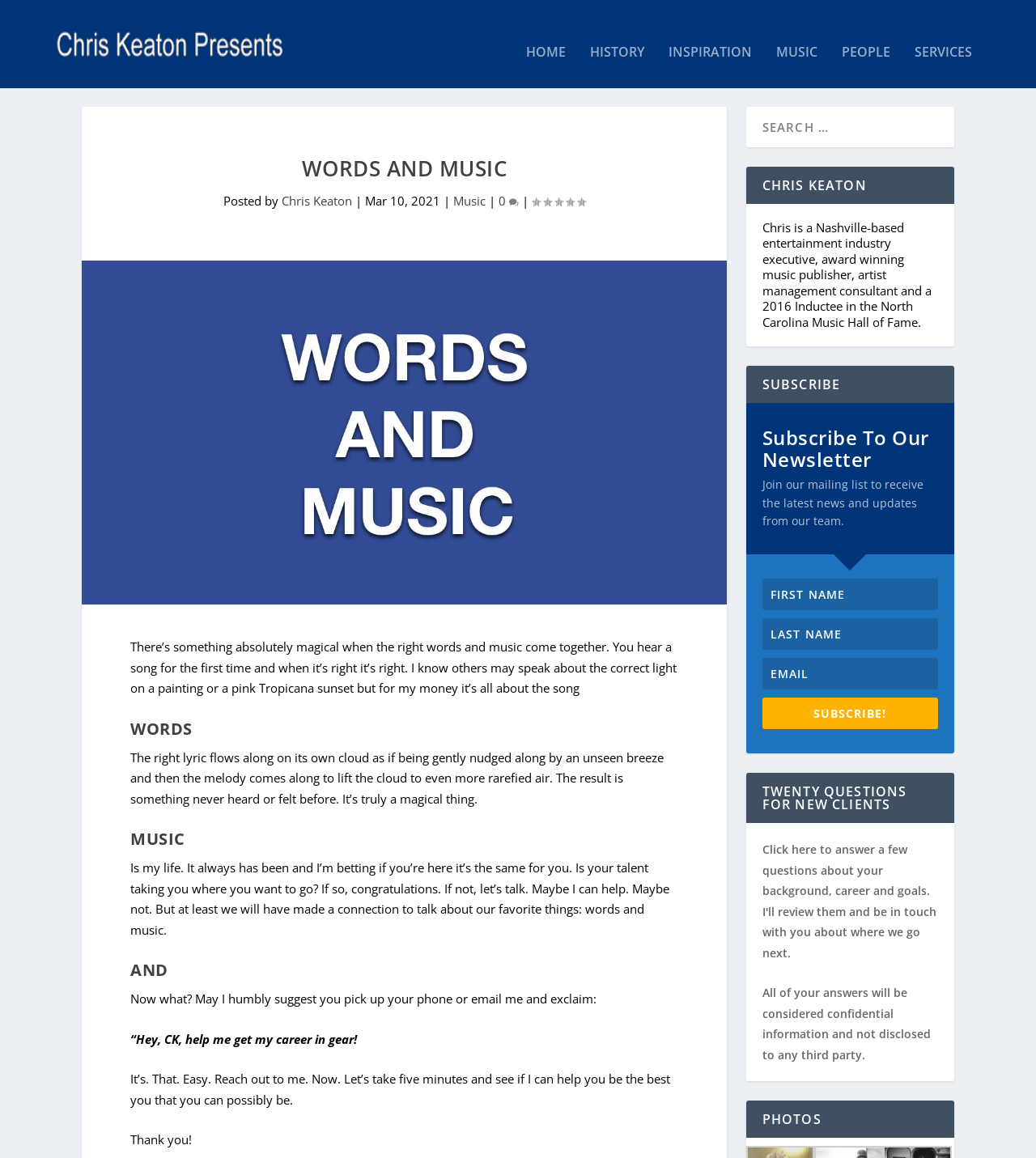Please provide a short answer using a single word or phrase for the question:
What is the name of the author of the latest article?

Chris Keaton